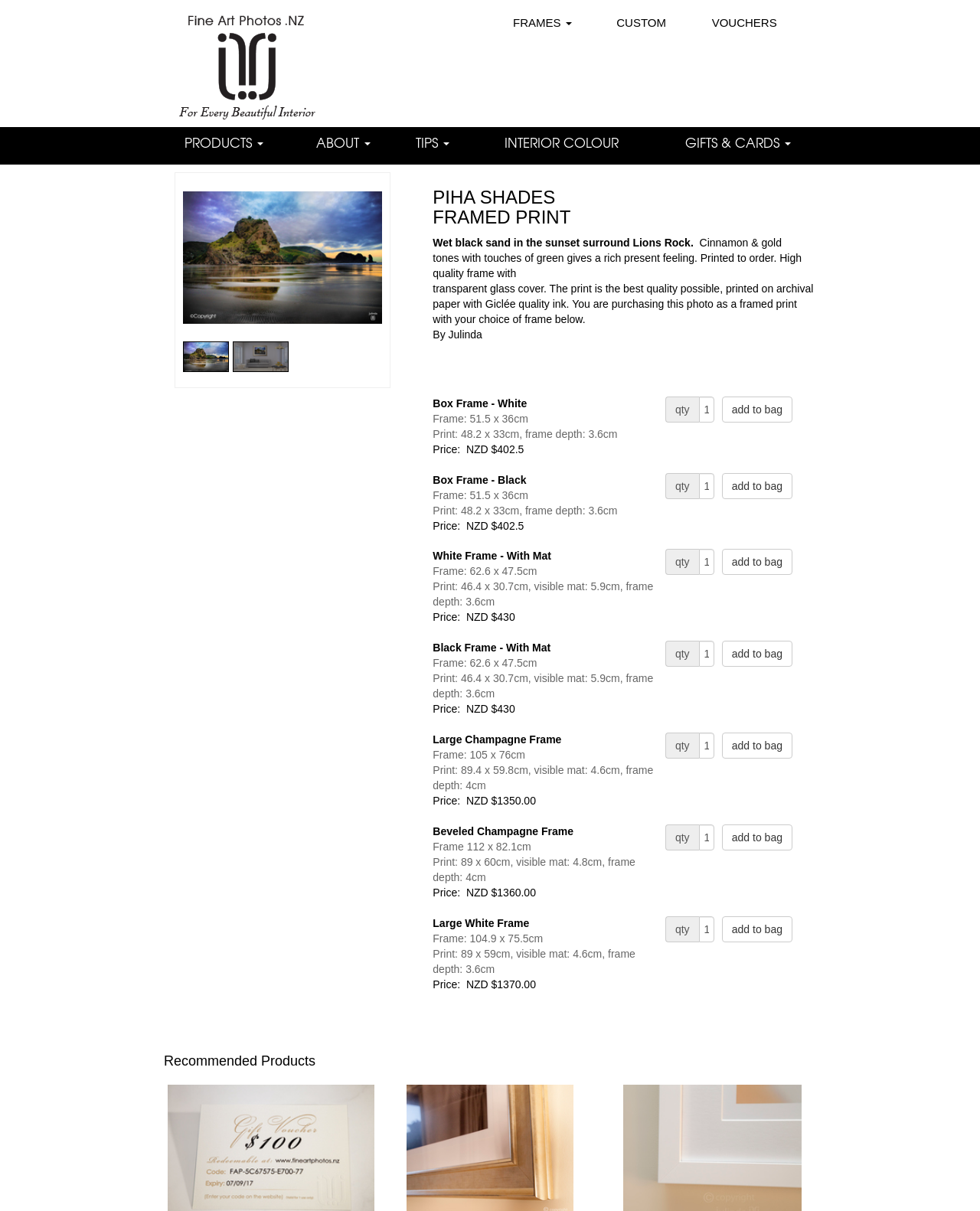How many frame options are available?
Look at the image and respond with a single word or a short phrase.

6